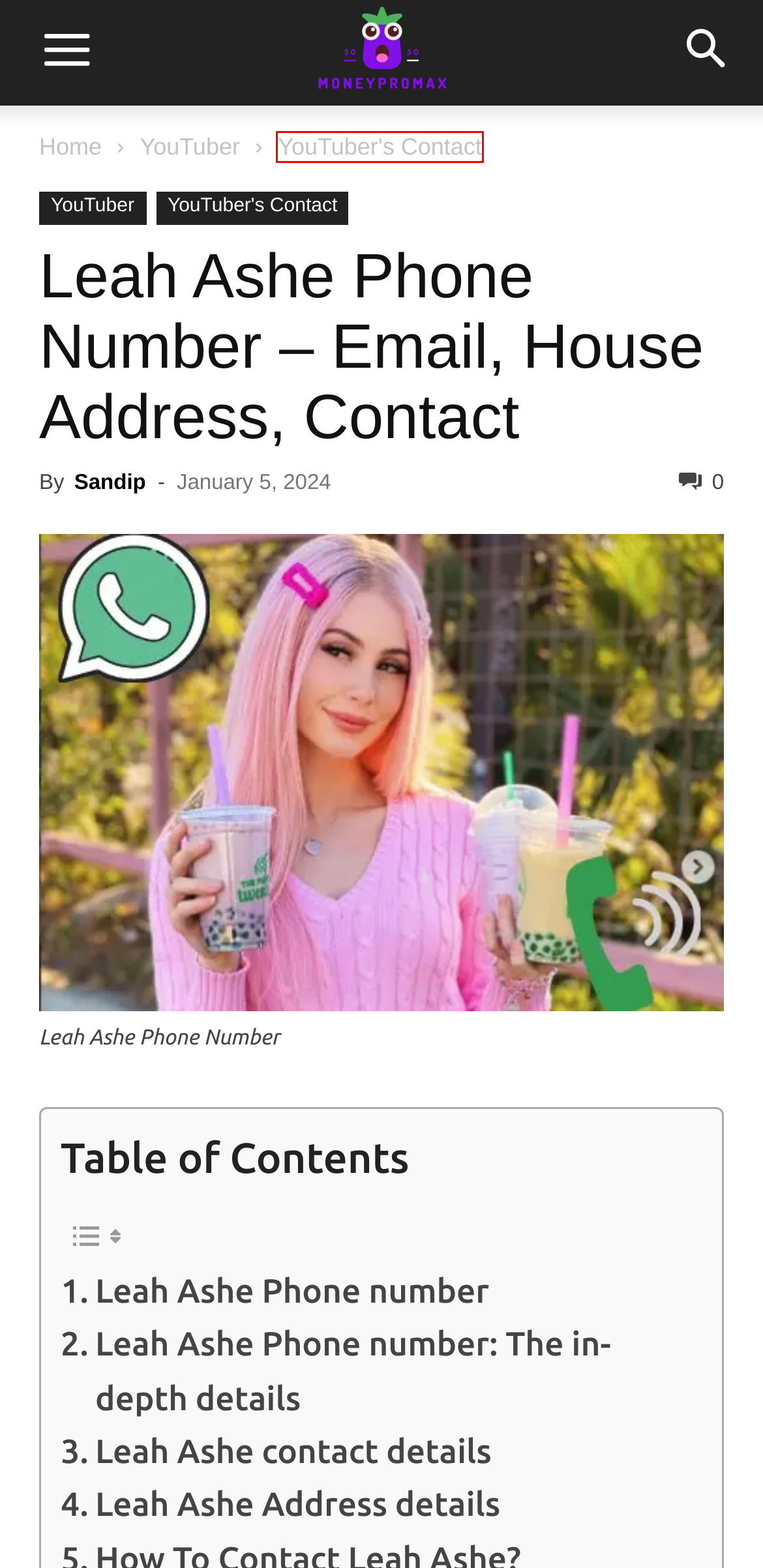A screenshot of a webpage is given, marked with a red bounding box around a UI element. Please select the most appropriate webpage description that fits the new page after clicking the highlighted element. Here are the candidates:
A. Sebastian Stan phone Number - Email, Address, Contact
B. gamer Archives - MoneyProMax: Latest celebrities updates
C. Ruby Lyn - Age, Height, Weight, Net Worth, Earnings
D. Moneypromax- Latest Youtuber, Celebrity, Brand and Company, Sportsperson Articles
E. Leah Ashe Net Worth (2024)- YouTube Earnings, Assets, Boyfriend
F. YouTuber Archives - MoneyProMax: Latest celebrities updates
G. YouTuber's Contact Archives - MoneyProMax: Latest celebrities updates
H. Sandip, Author at MoneyProMax: Latest celebrities updates

G